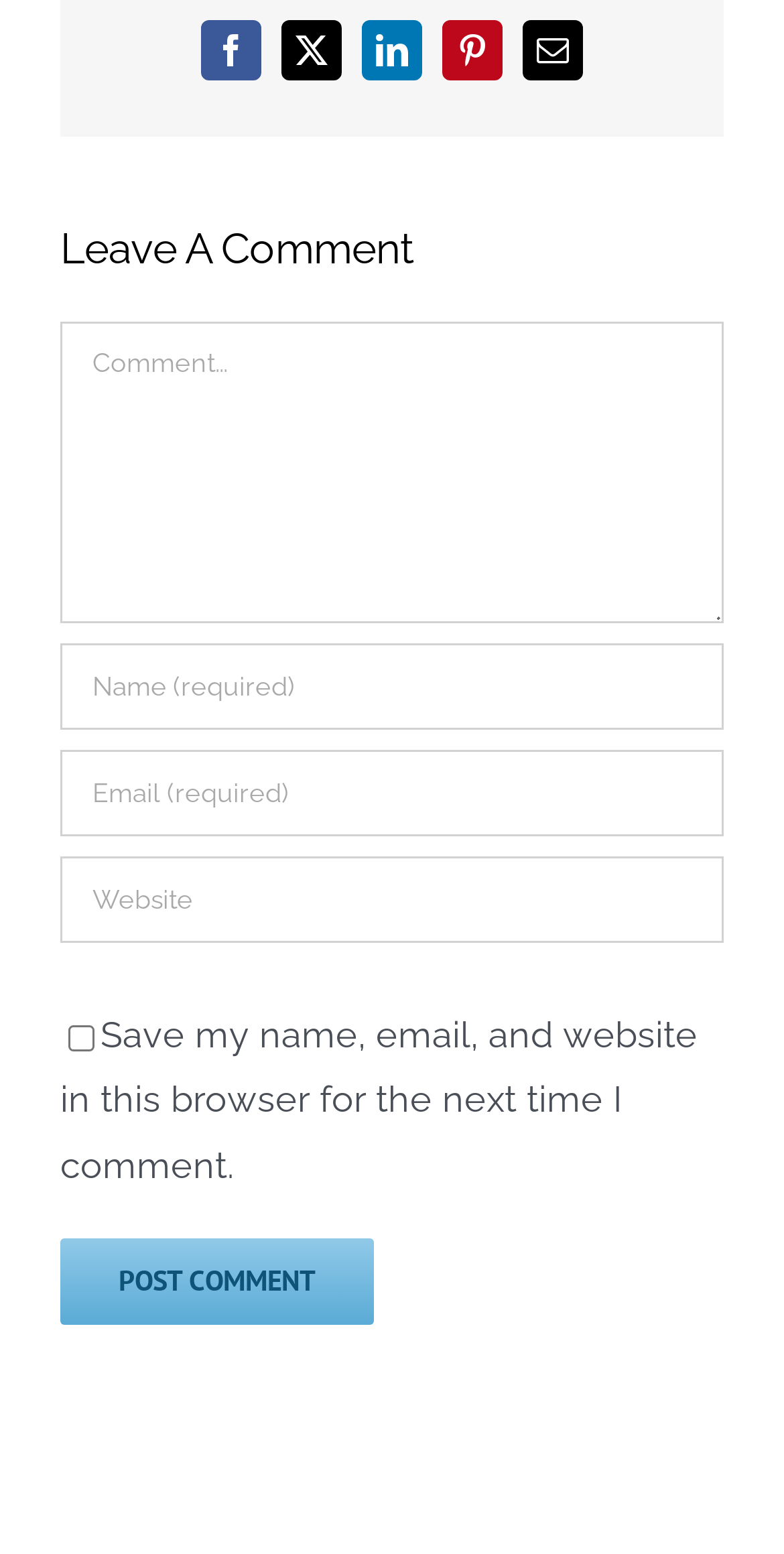With reference to the image, please provide a detailed answer to the following question: What is the label of the checkbox below the 'Email' textbox?

The checkbox is located below the 'Email' textbox and has a label that indicates it is for saving user information for future comments.